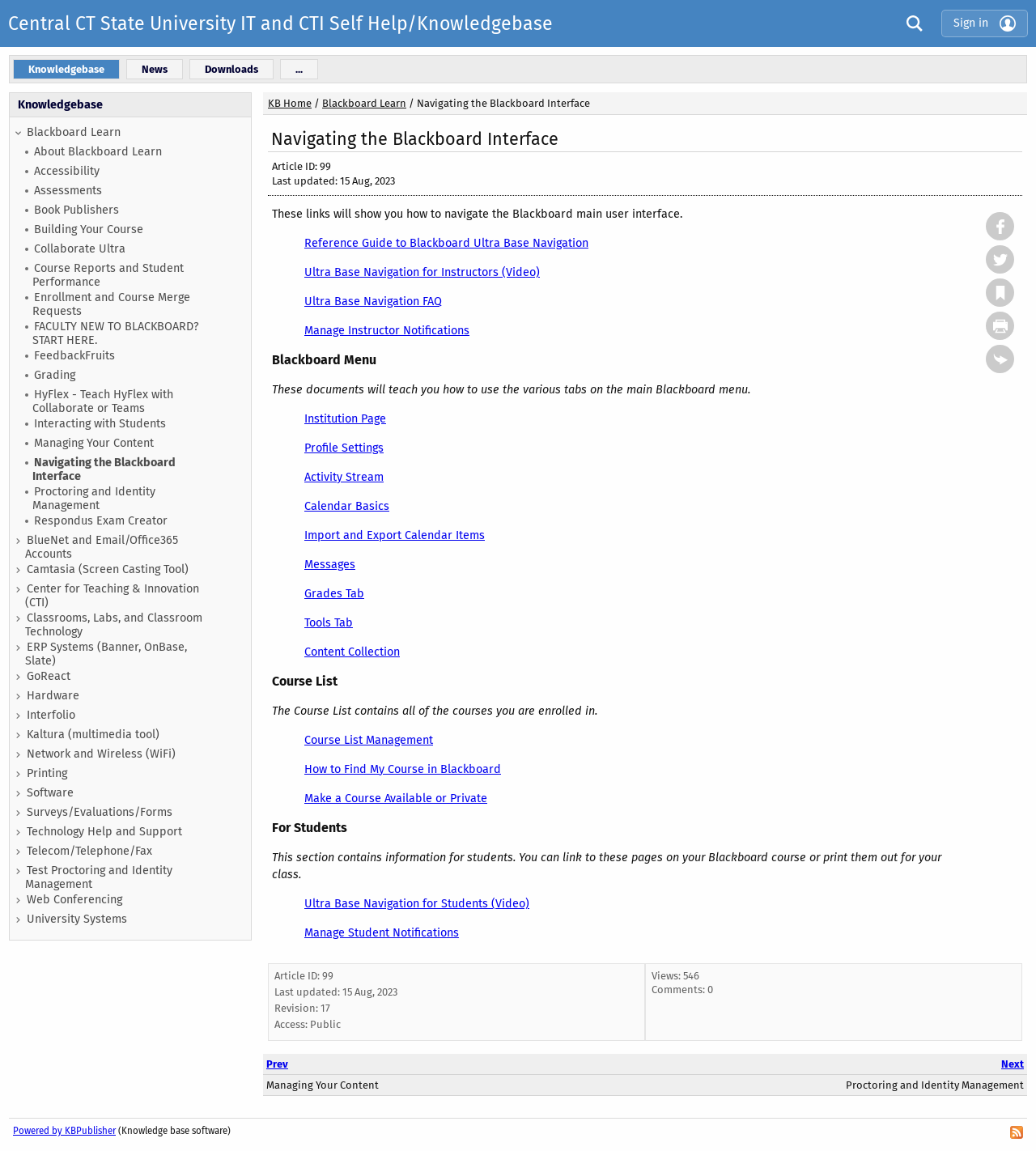Please locate the bounding box coordinates for the element that should be clicked to achieve the following instruction: "Expand the 'Blackboard Learn' menu". Ensure the coordinates are given as four float numbers between 0 and 1, i.e., [left, top, right, bottom].

[0.024, 0.108, 0.118, 0.122]